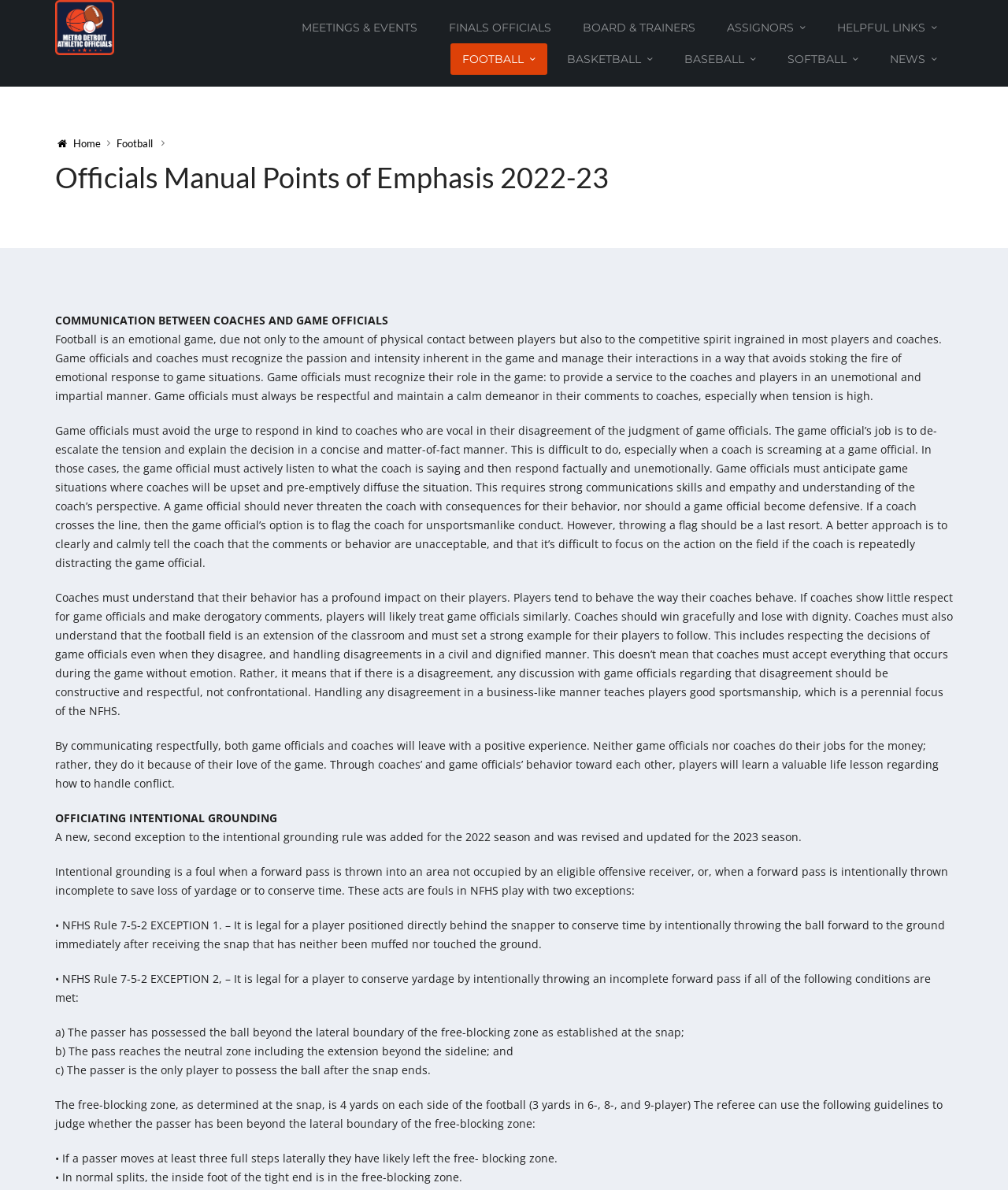What is the purpose of game officials in a football game?
Answer the question with a detailed explanation, including all necessary information.

According to the webpage content, game officials must recognize their role in the game, which is to provide a service to the coaches and players in an unemotional and impartial manner. They must avoid responding to coaches' disagreements and instead, explain their decisions in a concise and matter-of-fact manner.